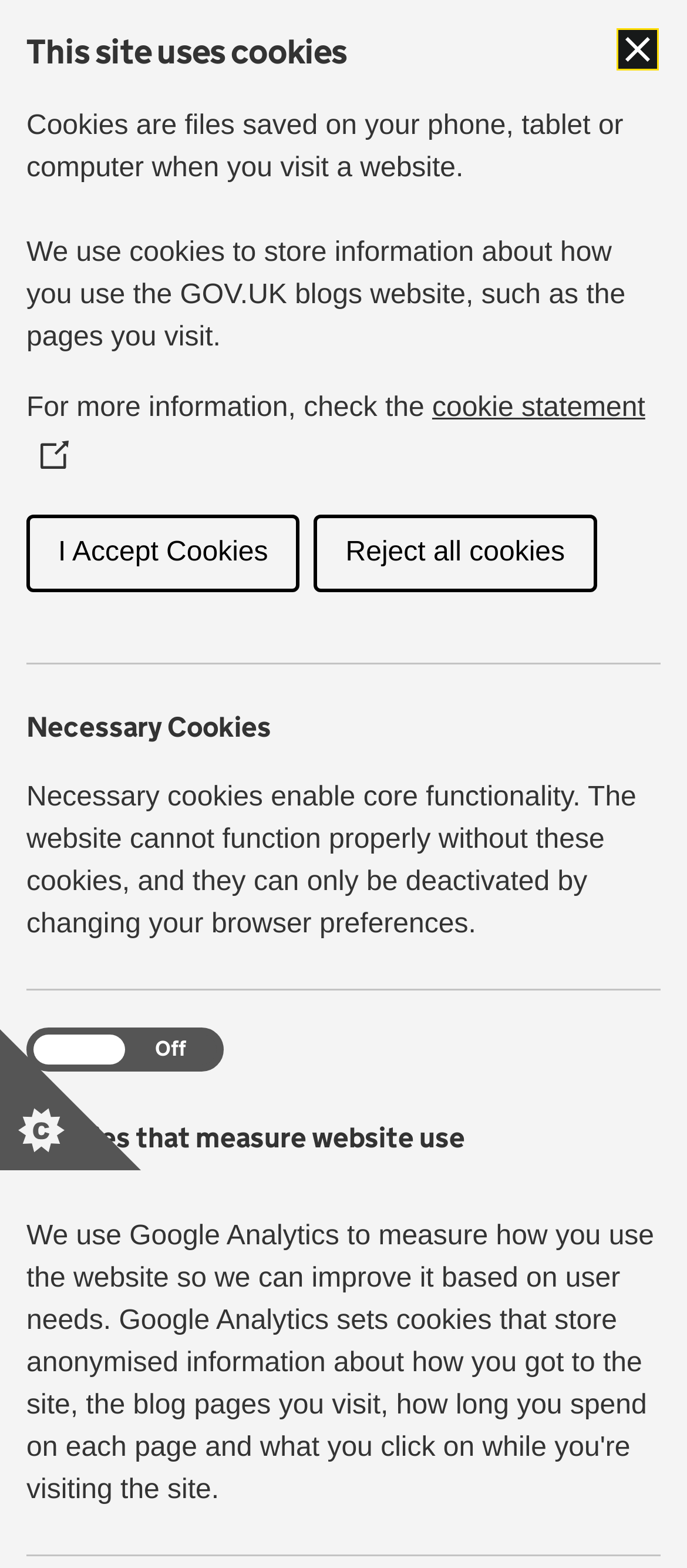Can you find the bounding box coordinates of the area I should click to execute the following instruction: "Read the 'Blog Government Digital Service' article"?

[0.038, 0.118, 0.962, 0.23]